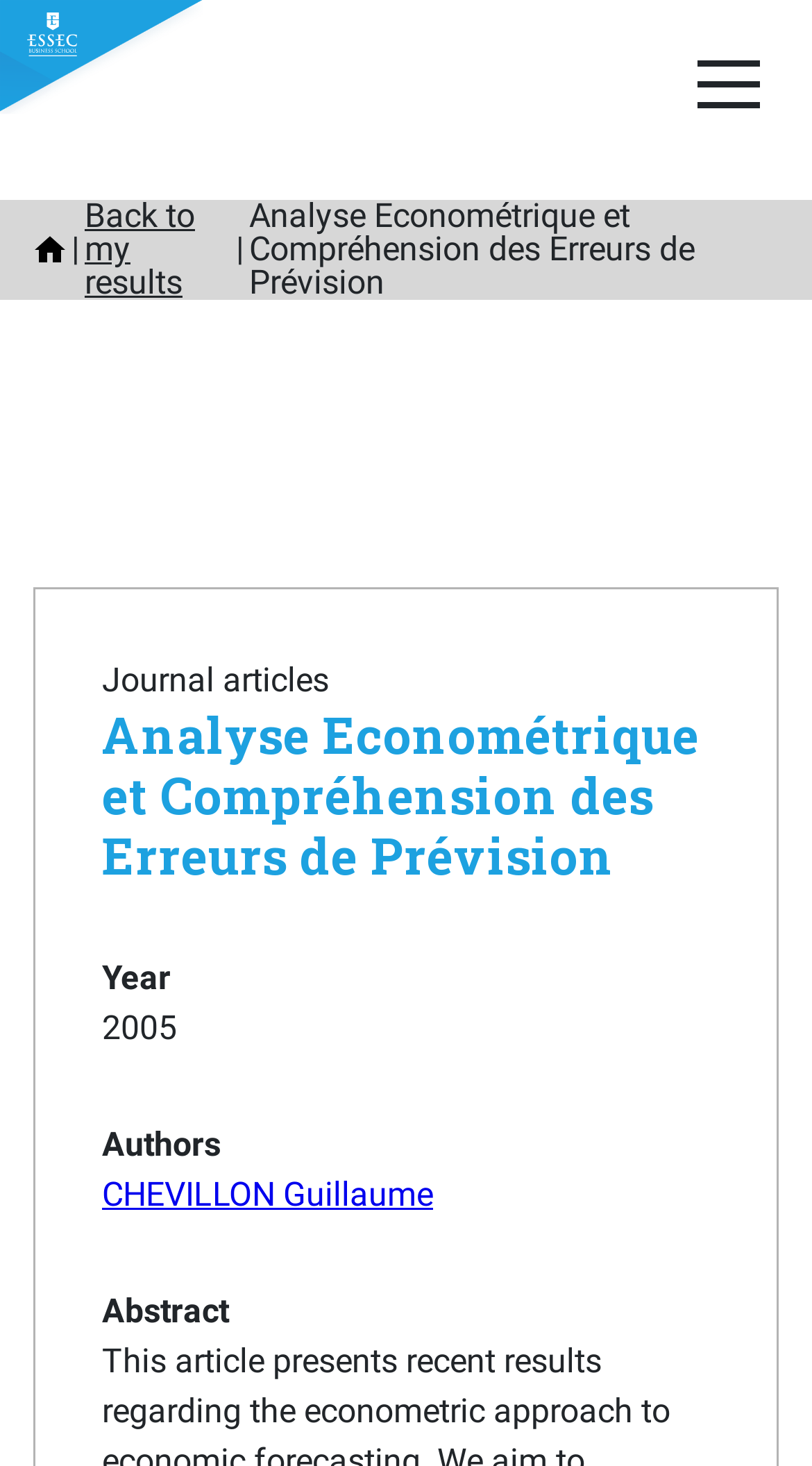Give a detailed account of the webpage, highlighting key information.

The webpage appears to be a academic publication page, specifically showcasing a research article titled "Analyse Econométrique et Compréhension des Erreurs de Prévision". 

At the top left corner, there is a small image, and another smaller image is positioned slightly to its right. On the top right corner, there is a larger image. 

Below these images, there are two links, "Home" and "Back to my results", positioned side by side. 

The title of the research article, "Analyse Econométrique et Compréhension des Erreurs de Prévision", is displayed prominently in the middle of the page, with a smaller text "Journal articles" above it. 

Below the title, there is a heading with the same title, and a link with the same title is positioned below it. 

The publication details are listed in a column on the left side of the page, including "Year" with the value "2005", "Authors" with the name "CHEVILLON Guillaume", and "Abstract".